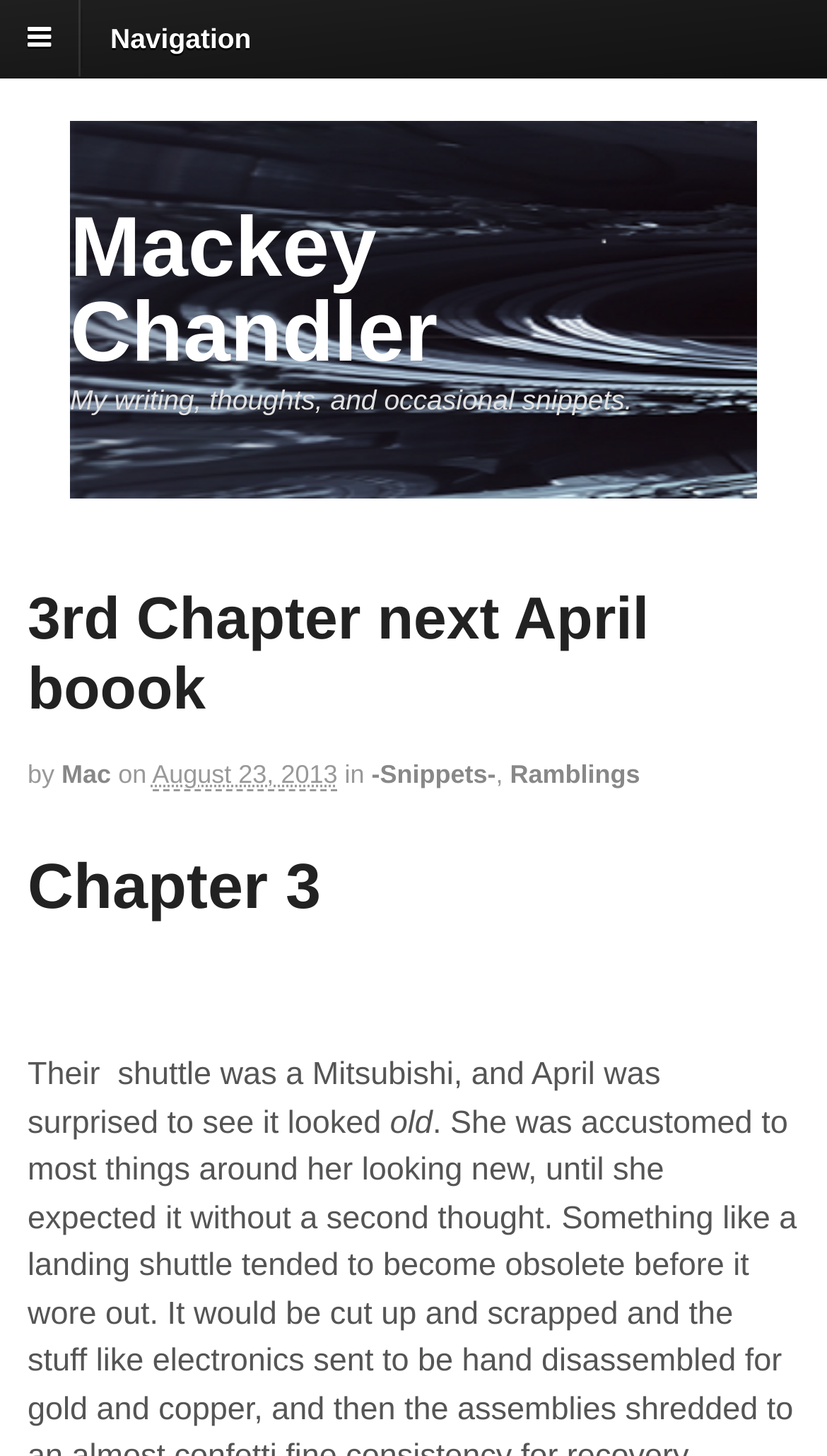What is the category of the chapter?
Kindly offer a detailed explanation using the data available in the image.

The category of the chapter can be found in the link element with the text '-Snippets-' which is located in the main content area of the webpage, below the chapter title.